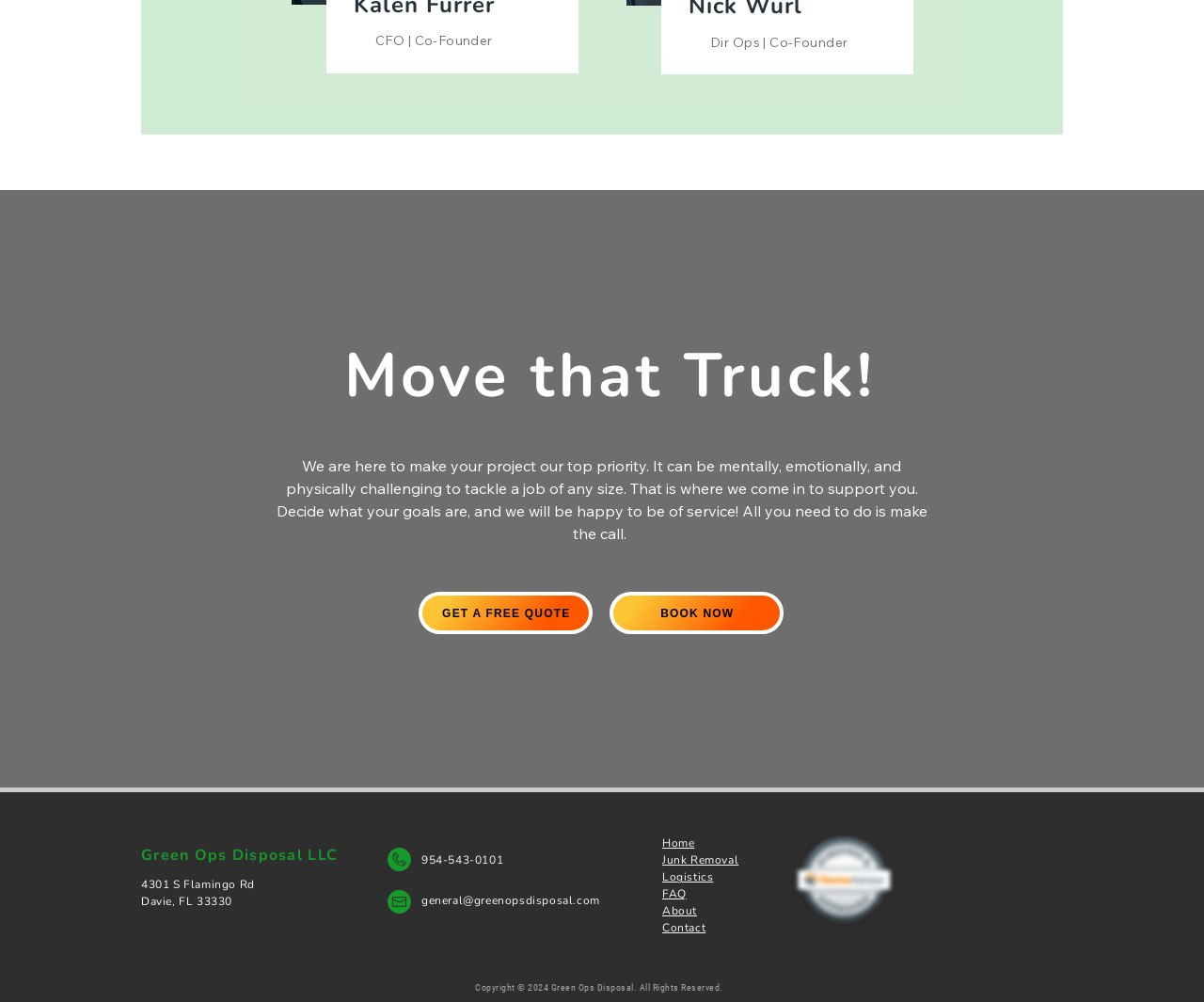Pinpoint the bounding box coordinates of the element you need to click to execute the following instruction: "Call Green Ops Disposal". The bounding box should be represented by four float numbers between 0 and 1, in the format [left, top, right, bottom].

[0.322, 0.846, 0.341, 0.87]